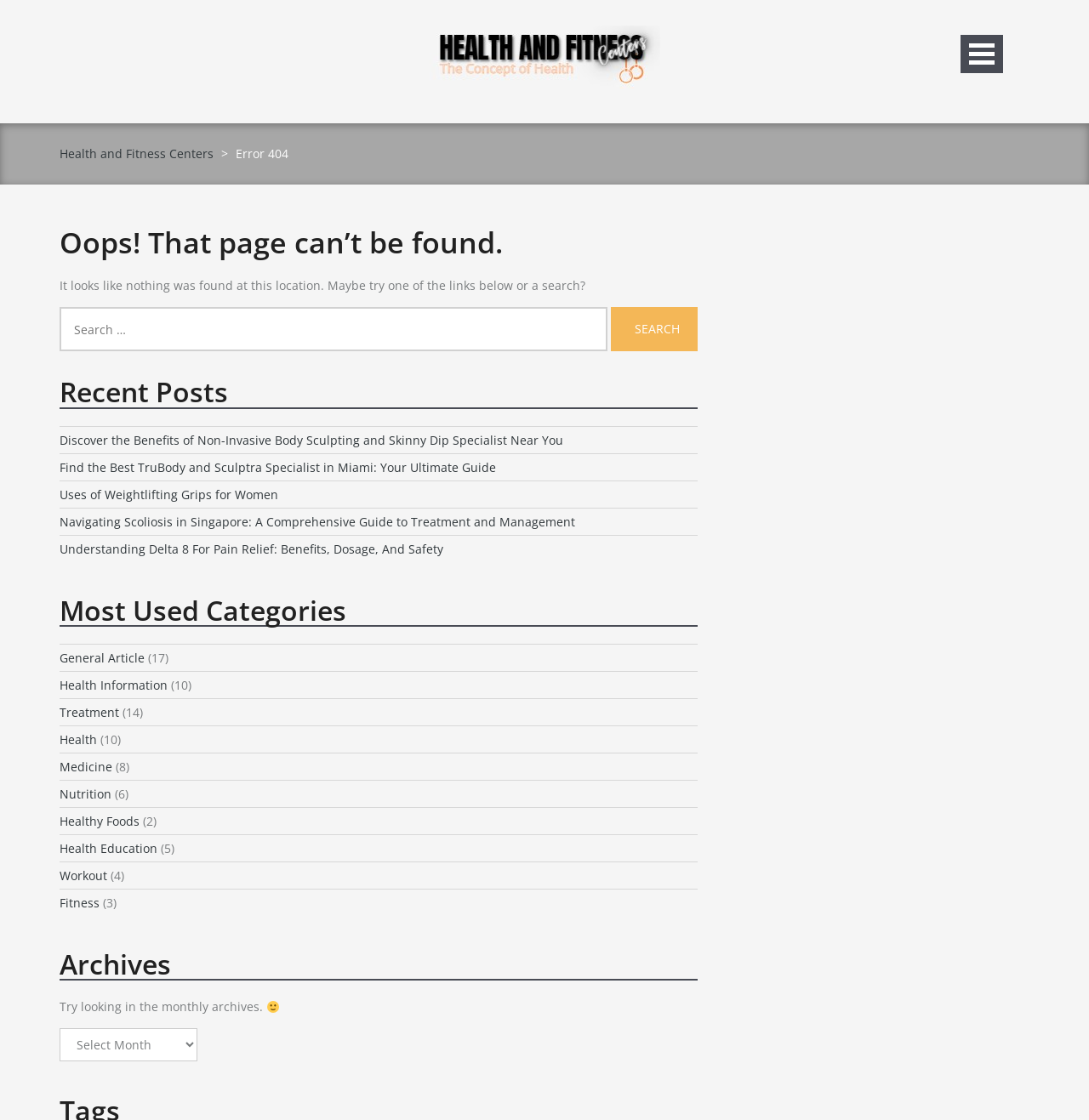Provide a brief response in the form of a single word or phrase:
What are the categories listed on the page?

Health, Fitness, etc.